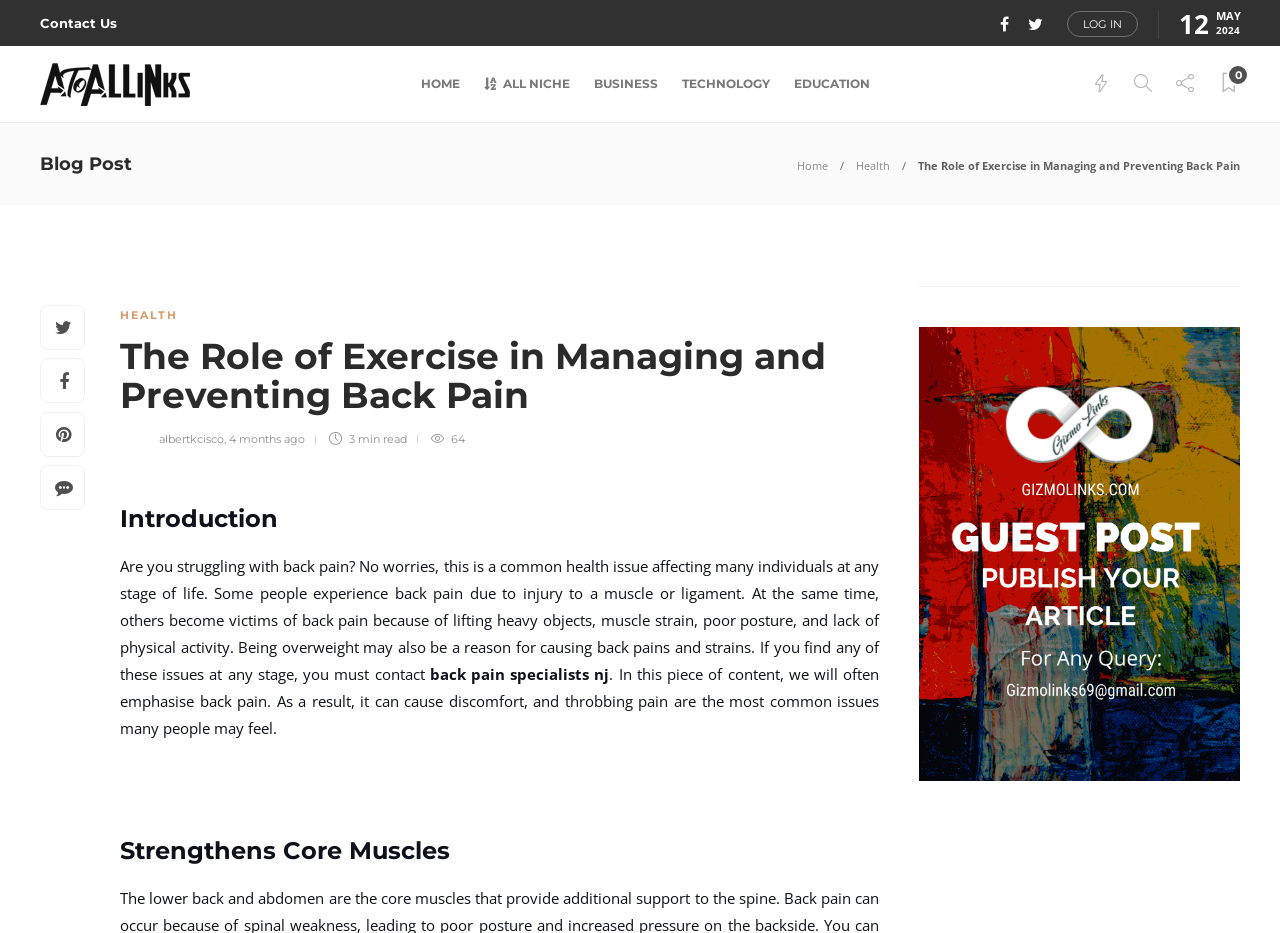Please find and give the text of the main heading on the webpage.

The Role of Exercise in Managing and Preventing Back Pain 